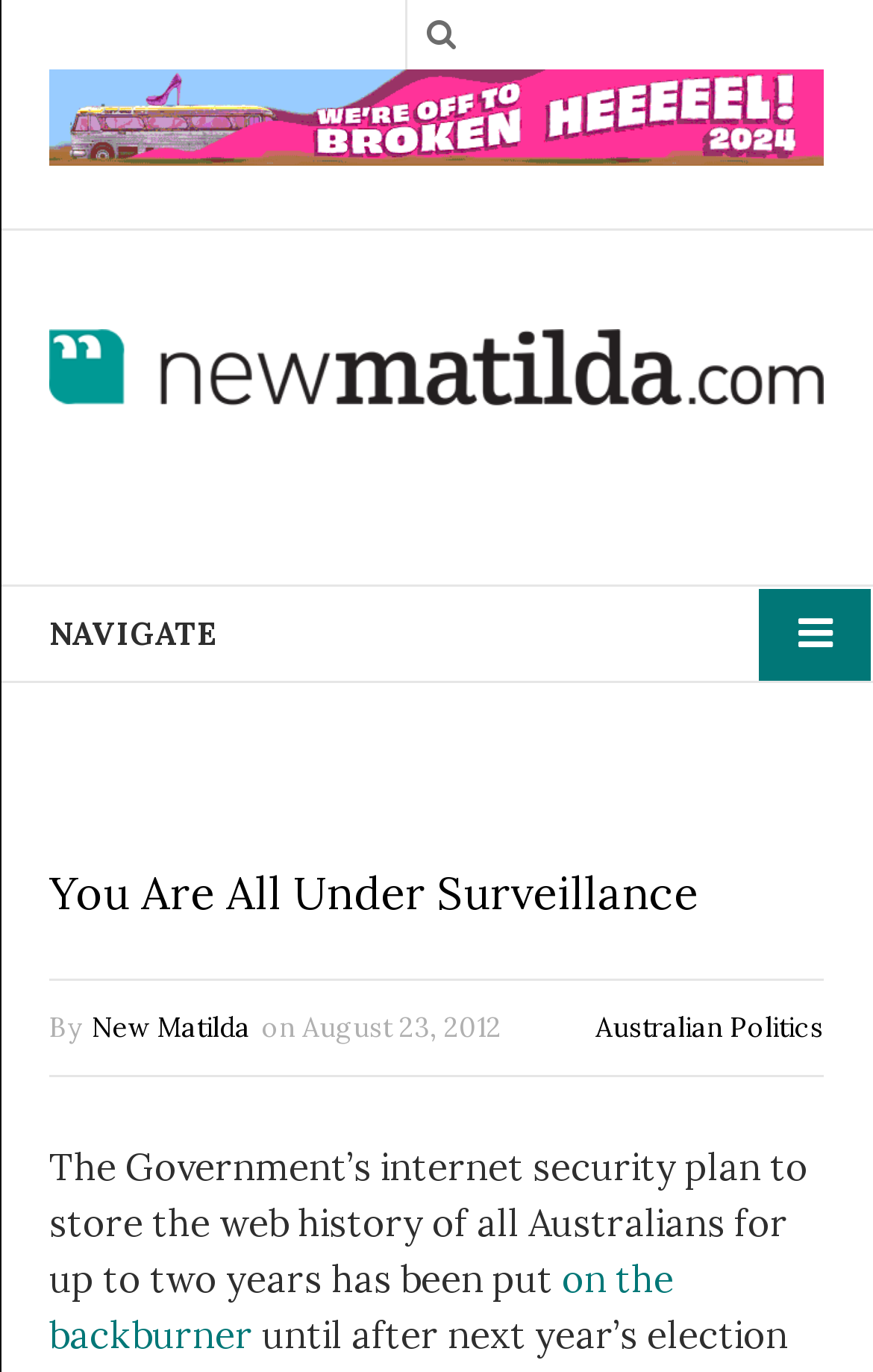What is the name of the website?
Using the image as a reference, answer the question in detail.

I determined the name of the website by looking at the link element with the text 'New Matilda' which is located at the top of the webpage, indicating it is the website's title.